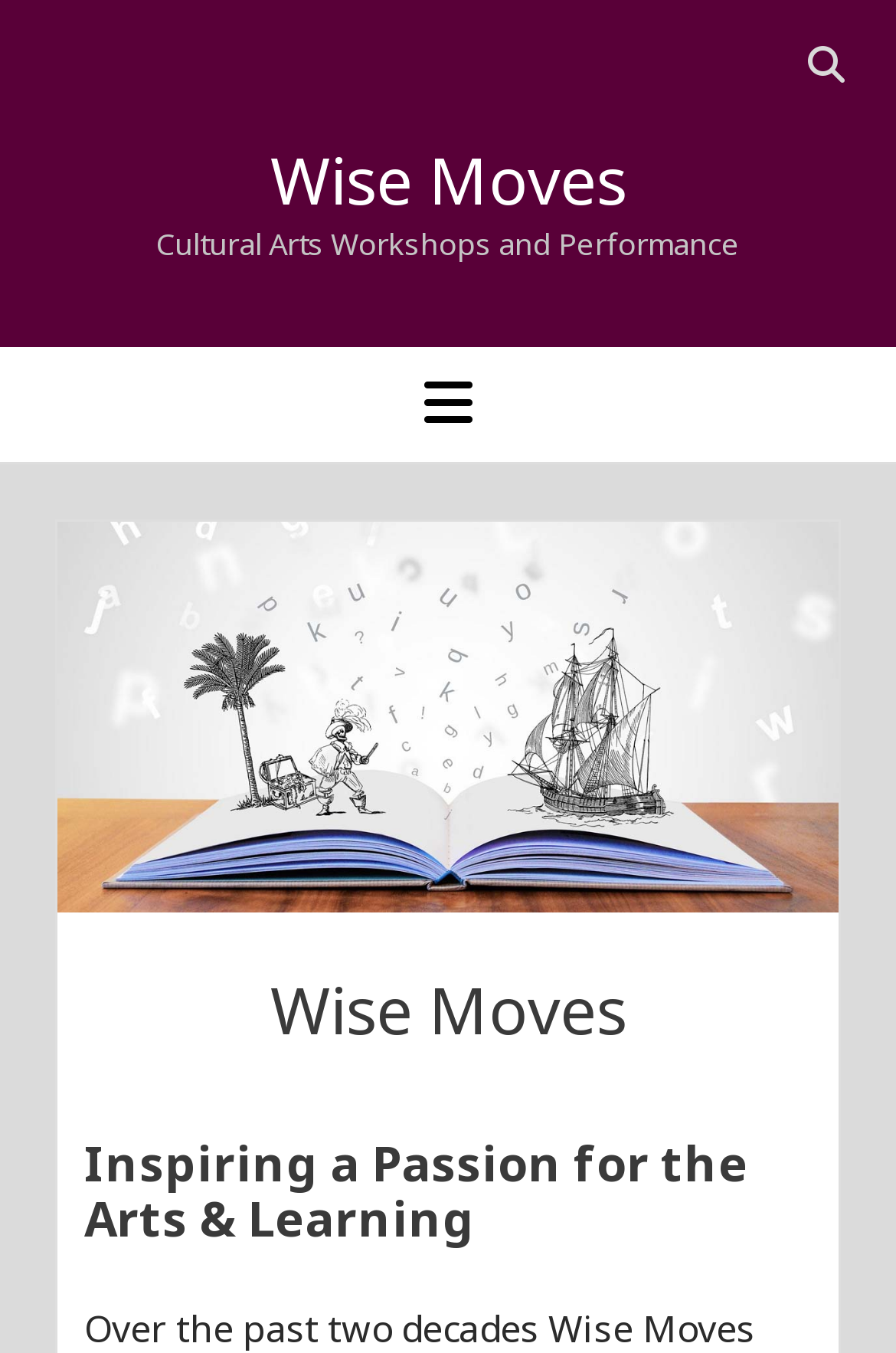How many main sections are available on the website?
Give a single word or phrase as your answer by examining the image.

5